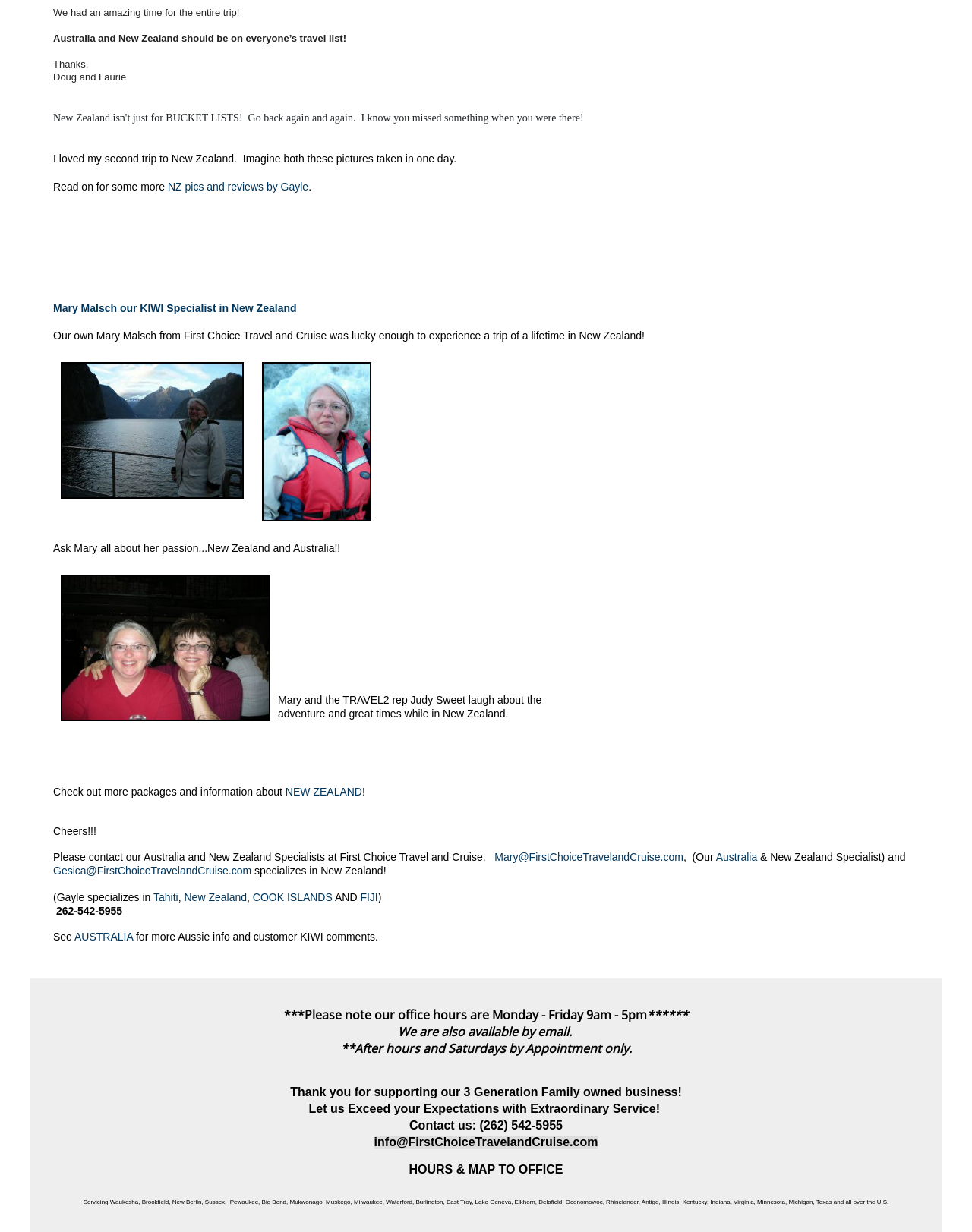Using the information in the image, give a comprehensive answer to the question: 
What is Mary's specialty?

According to the webpage, Mary Malsch is a KIWI Specialist in New Zealand, and her passion is New Zealand and Australia. This information can be found in the text 'Ask Mary all about her passion...New Zealand and Australia!!' and 'Mary Malsch our KIWI Specialist in New Zealand'.